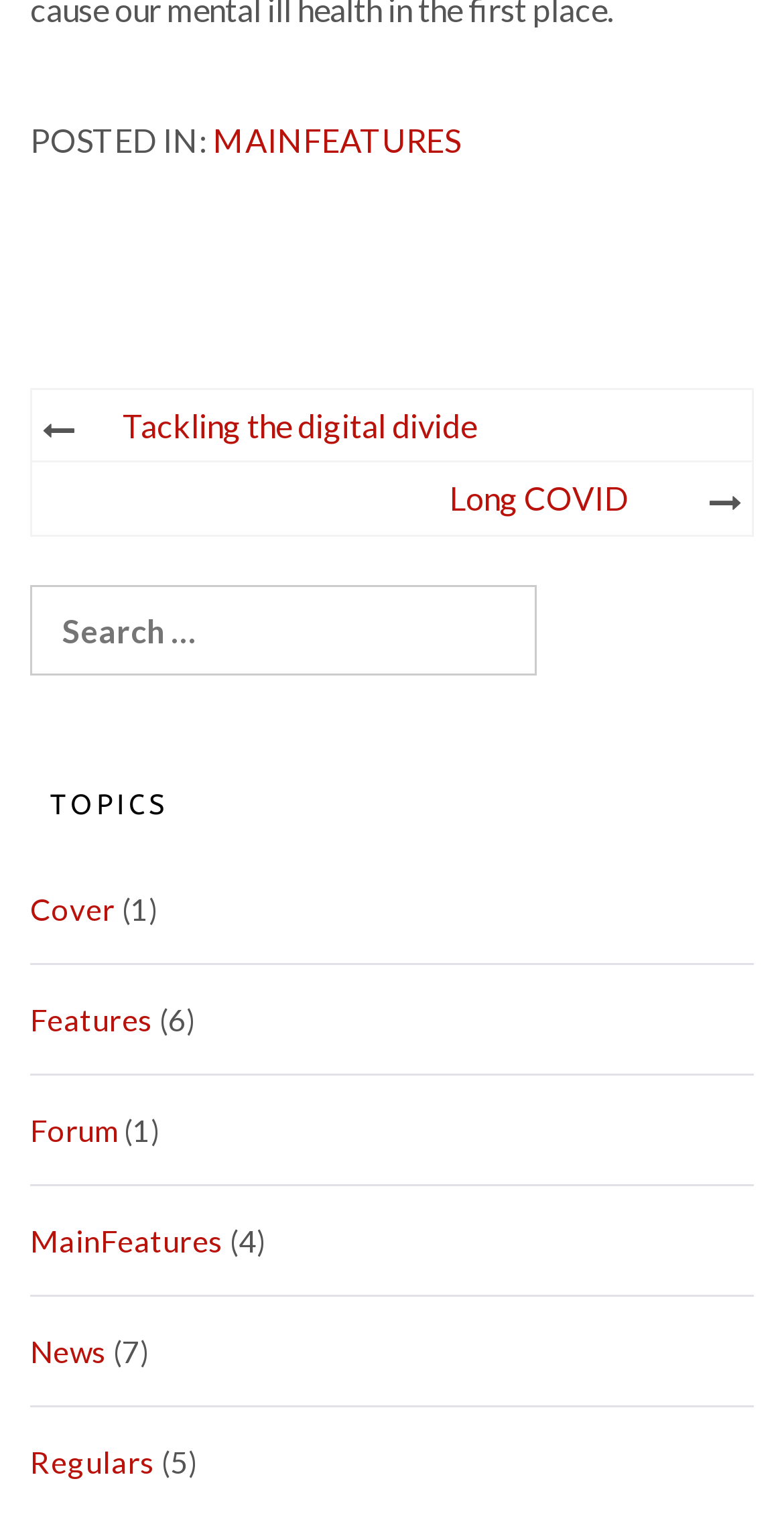Locate the bounding box coordinates of the area you need to click to fulfill this instruction: 'Click on Career Planning link'. The coordinates must be in the form of four float numbers ranging from 0 to 1: [left, top, right, bottom].

None